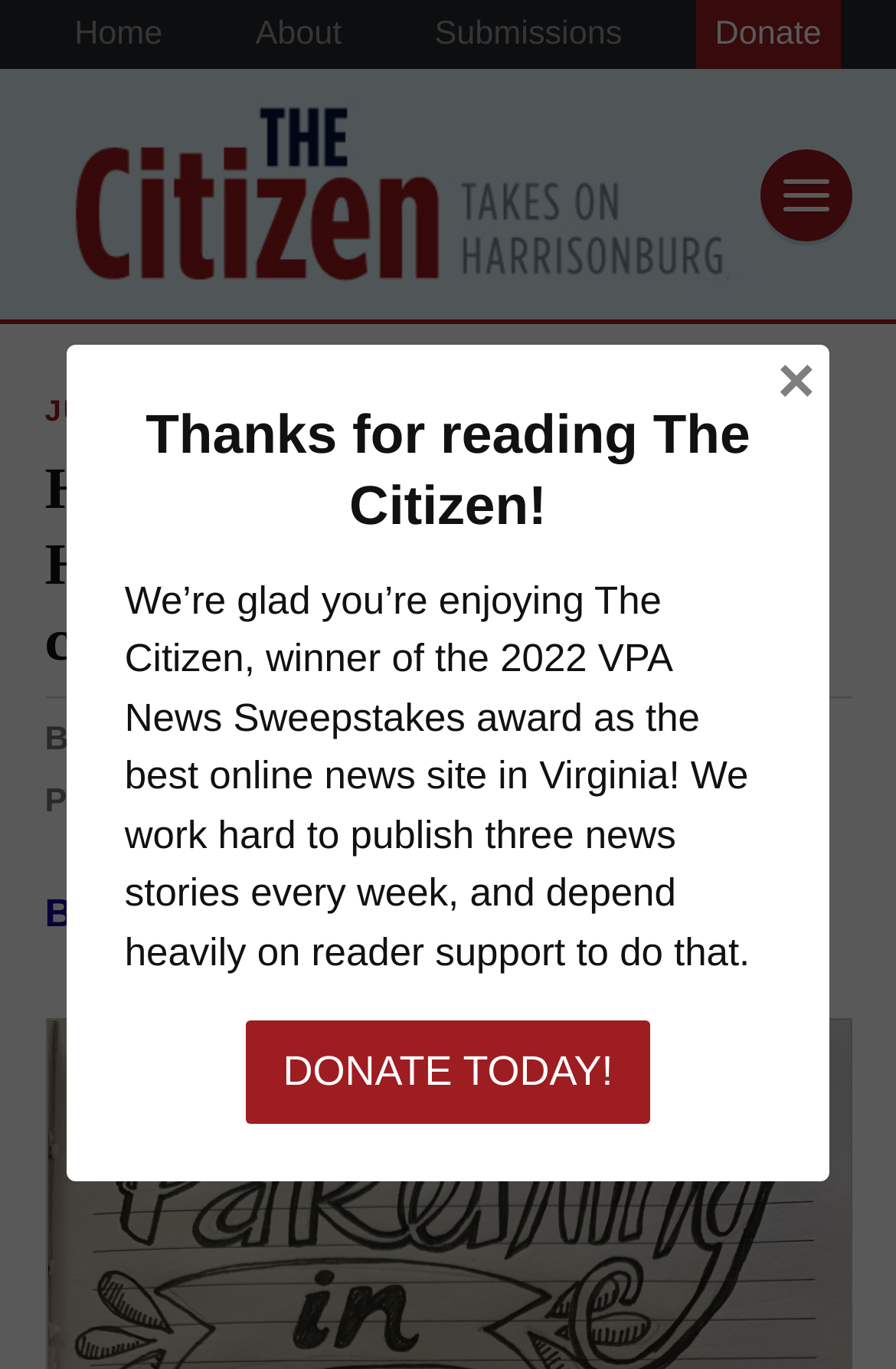Highlight the bounding box coordinates of the element you need to click to perform the following instruction: "Click on the link to read about the Kelsyus Original Canopy Chair 2024."

None